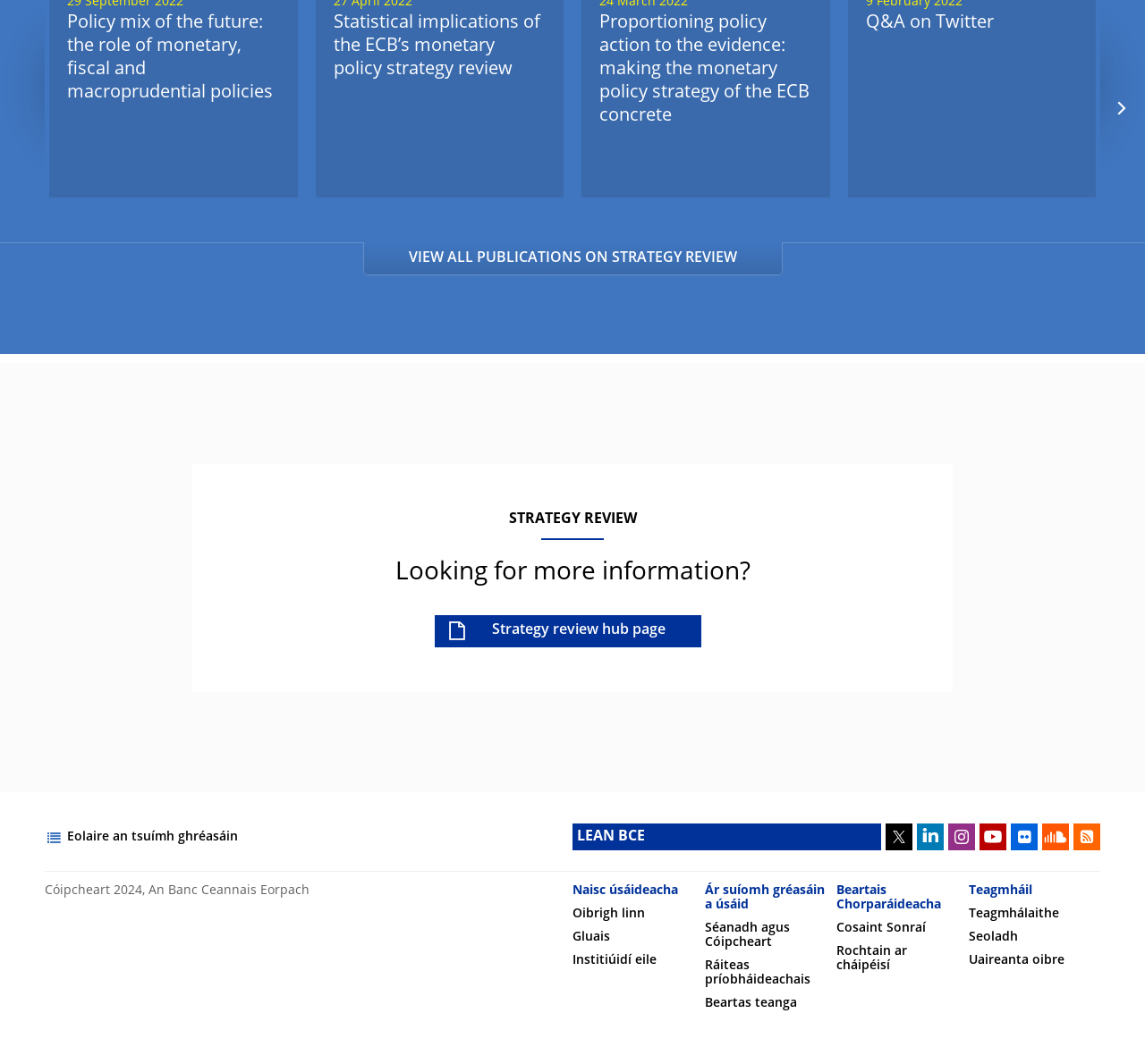What is the link 'VIEW ALL PUBLICATIONS ON STRATEGY REVIEW' for?
Based on the image, answer the question with as much detail as possible.

The link 'VIEW ALL PUBLICATIONS ON STRATEGY REVIEW' is likely a call-to-action that allows users to access a collection of publications related to strategy review. Clicking on this link would take the user to a page that lists all the relevant publications.